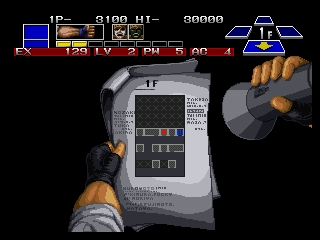Please give a concise answer to this question using a single word or phrase: 
What type of agent is the player character?

C.I.A. agent